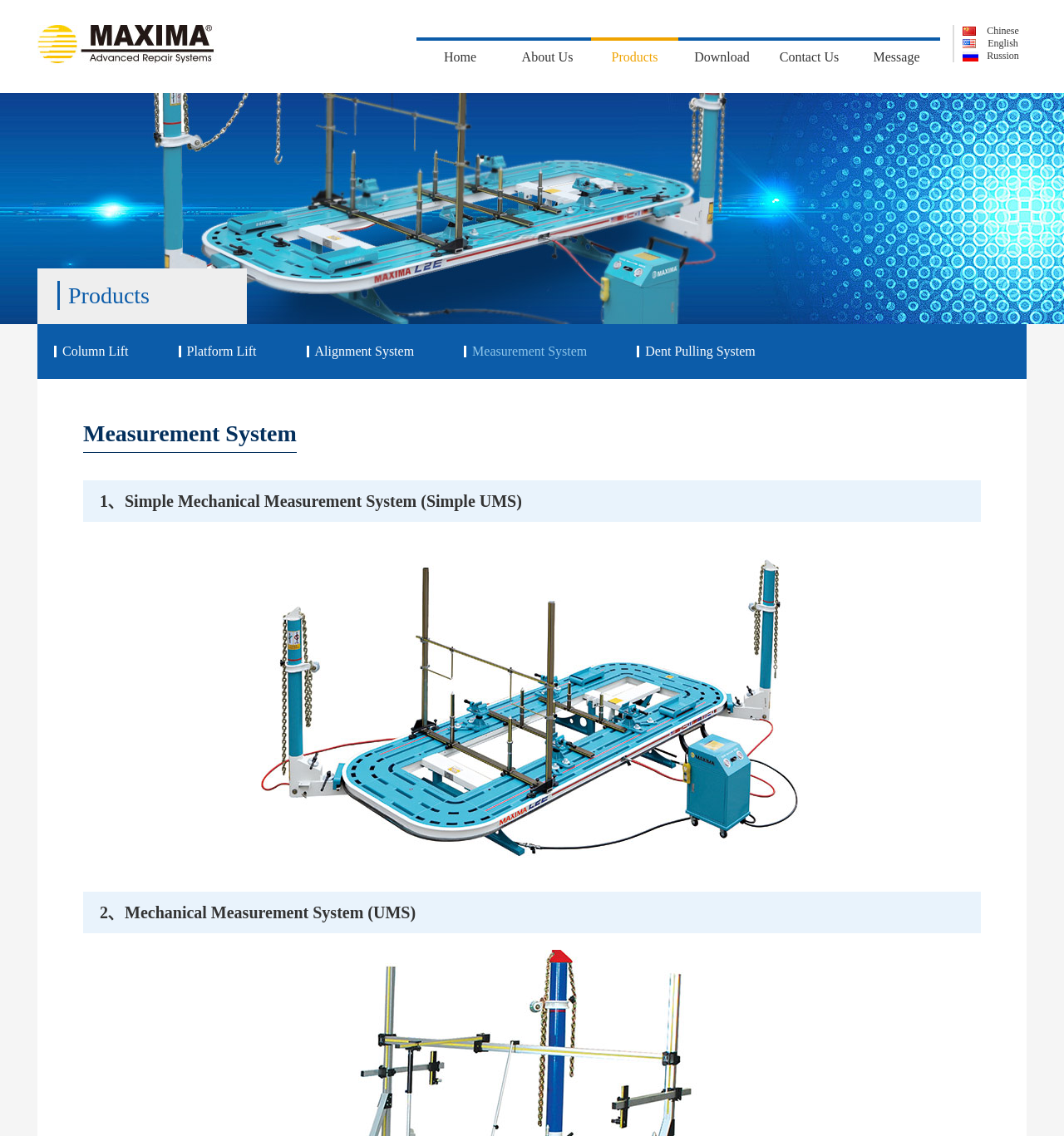Write a detailed summary of the webpage.

The webpage is about products related to measurement systems. At the top left, there is a logo, which is an image linked to an unknown destination. On the top right, there are three language options: Chinese, English, and Russian. 

Below the language options, there is a navigation menu with seven links: Home, About Us, Products, Download, Contact Us, and Message. 

The main content of the page is divided into two sections. The first section is a list of product categories, including Column Lift, Platform Lift, Alignment System, Measurement System, and Dent Pulling System. These links are arranged horizontally, with the Measurement System link being the fourth from the left.

The second section is about the Measurement System, which is further divided into two subtopics. The first subtopic is "Simple Mechanical Measurement System (Simple UMS)", and the second is "Mechanical Measurement System (UMS)". There is a large image below the first subtopic, which takes up most of the page's width.